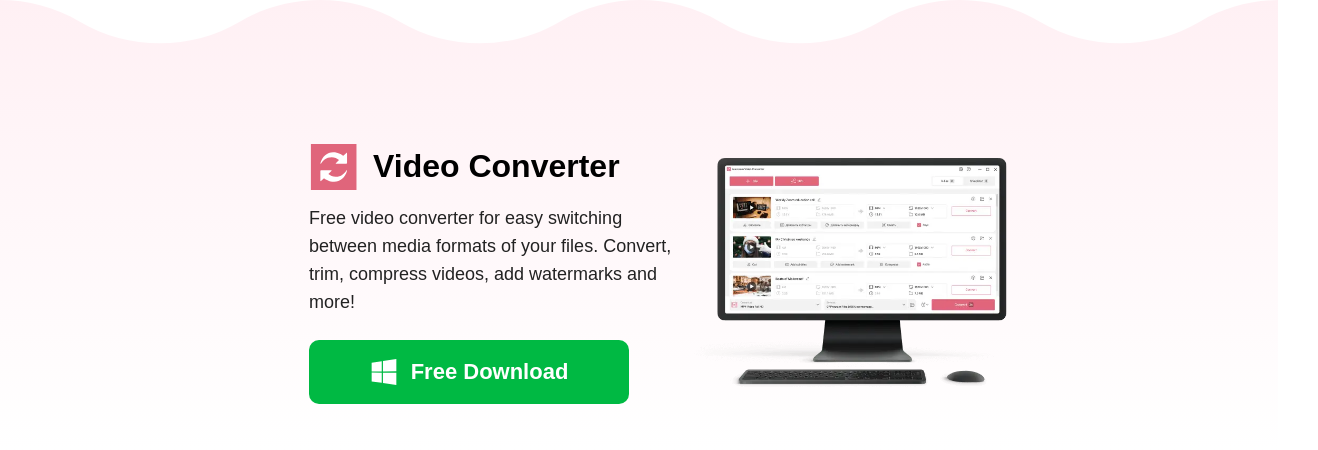What is the color scheme of the design?
Please look at the screenshot and answer in one word or a short phrase.

Soft pastel colors